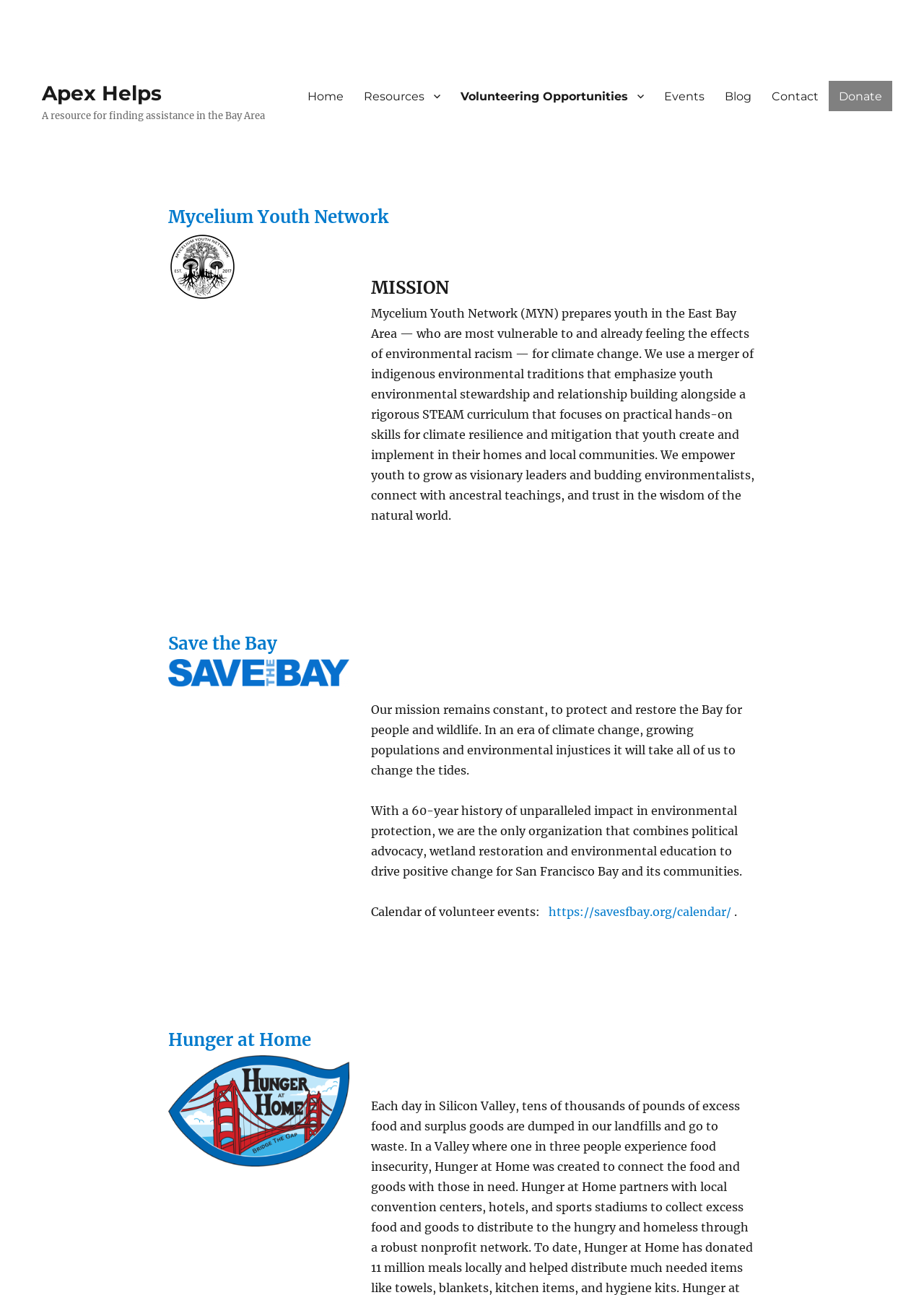Return the bounding box coordinates of the UI element that corresponds to this description: "Apex Helps". The coordinates must be given as four float numbers in the range of 0 and 1, [left, top, right, bottom].

[0.045, 0.062, 0.175, 0.081]